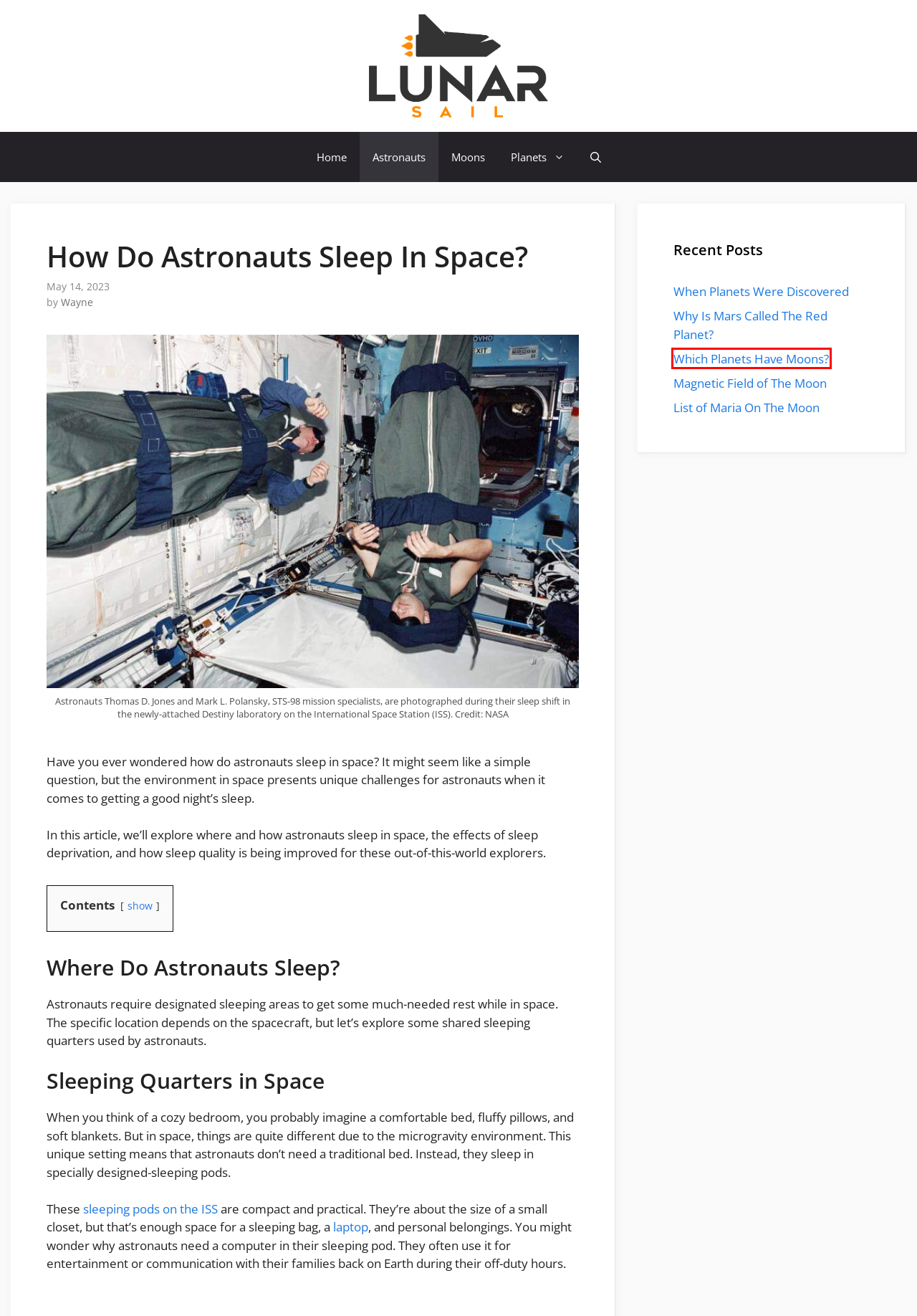Observe the screenshot of a webpage with a red bounding box around an element. Identify the webpage description that best fits the new page after the element inside the bounding box is clicked. The candidates are:
A. Planets Archives - LunarSail.com
B. Can Astronauts Use Internet In Space? - LunarSail.com
C. Astronauts Archives - LunarSail.com
D. Moons Archives - LunarSail.com
E. LunarSail.com - Resource for Astronomy and Telescopes
F. List of Maria On The Moon - LunarSail.com
G. Which Planets Have Moons? - LunarSail.com
H. Why Is Mars Called The Red Planet? - LunarSail.com

G